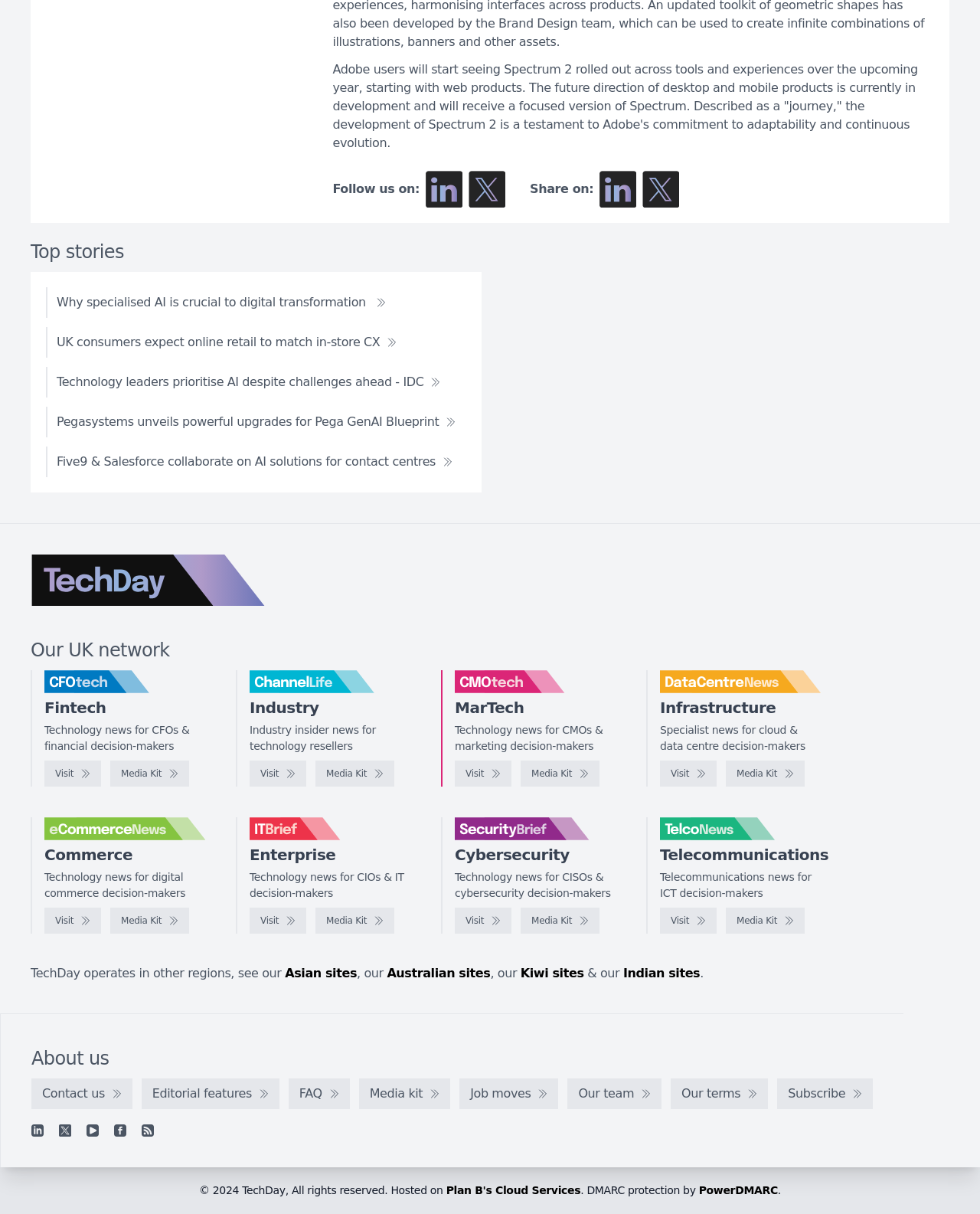Identify the bounding box coordinates of the clickable section necessary to follow the following instruction: "Visit CFOtech". The coordinates should be presented as four float numbers from 0 to 1, i.e., [left, top, right, bottom].

[0.045, 0.626, 0.103, 0.648]